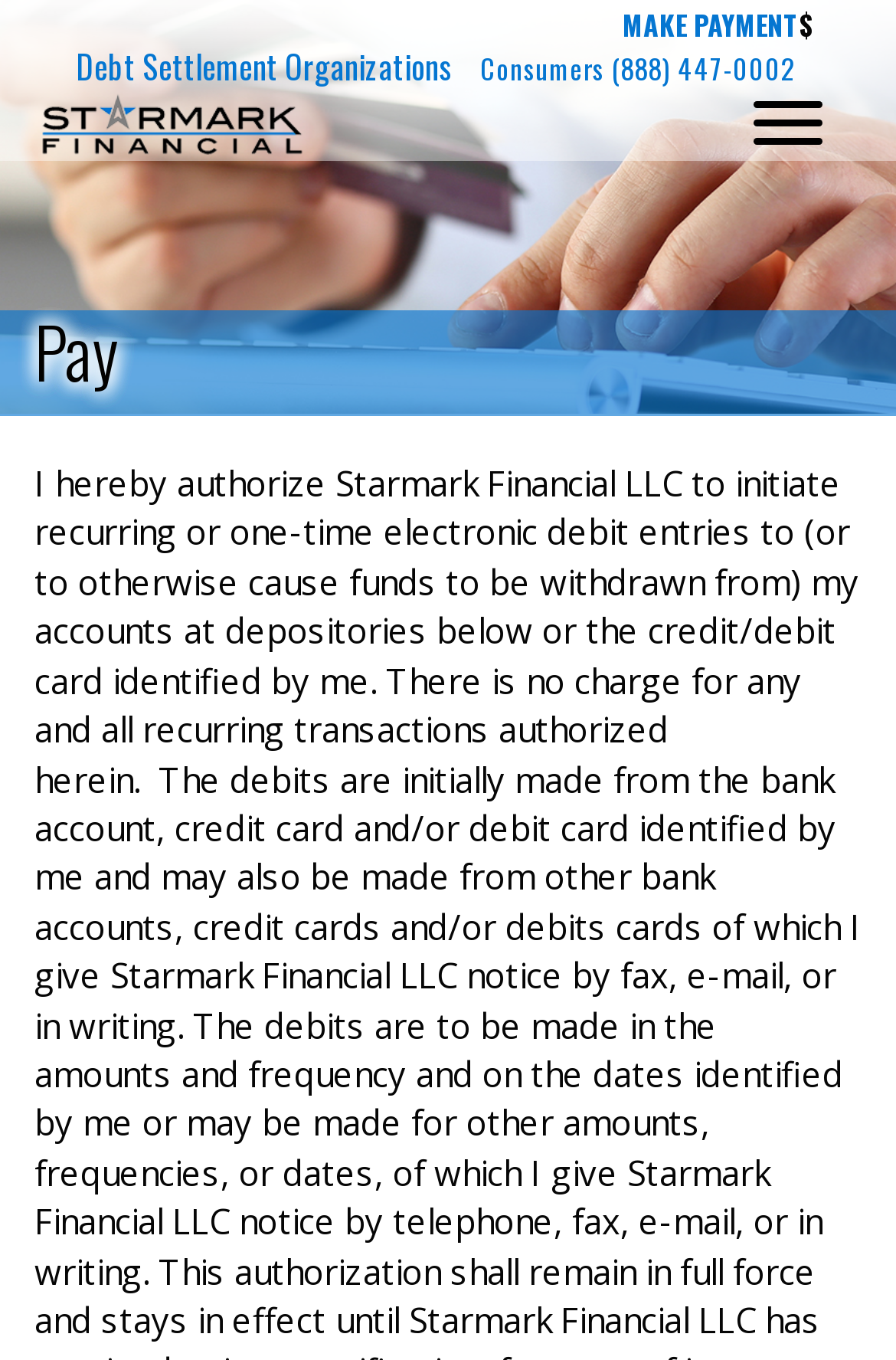Extract the bounding box coordinates for the described element: "Make Payment$". The coordinates should be represented as four float numbers between 0 and 1: [left, top, right, bottom].

[0.695, 0.003, 0.91, 0.032]